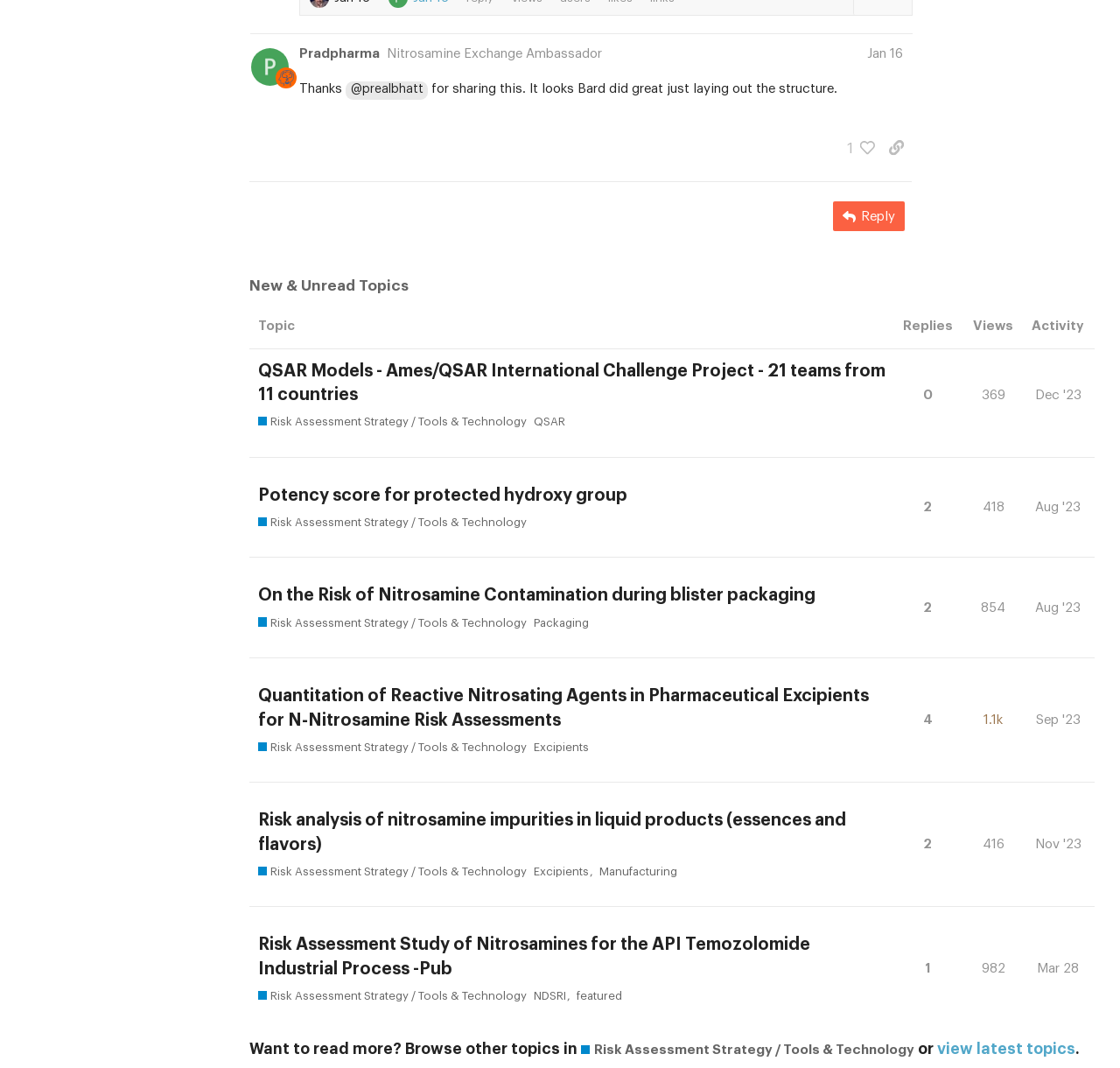Provide the bounding box coordinates for the UI element described in this sentence: "Aug '23". The coordinates should be four float values between 0 and 1, i.e., [left, top, right, bottom].

[0.921, 0.55, 0.969, 0.587]